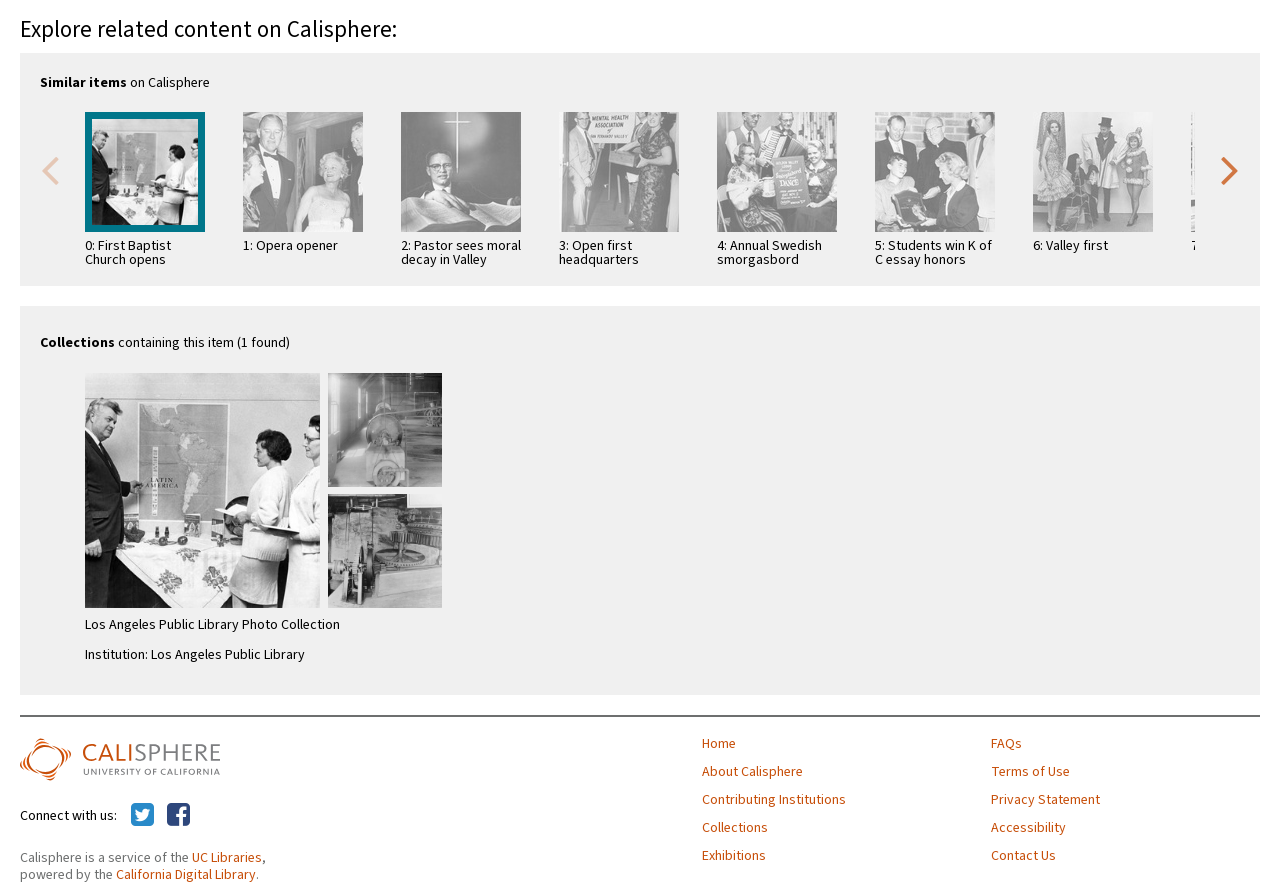Respond to the question with just a single word or phrase: 
What is the title of the webpage section?

Explore related content on Calisphere